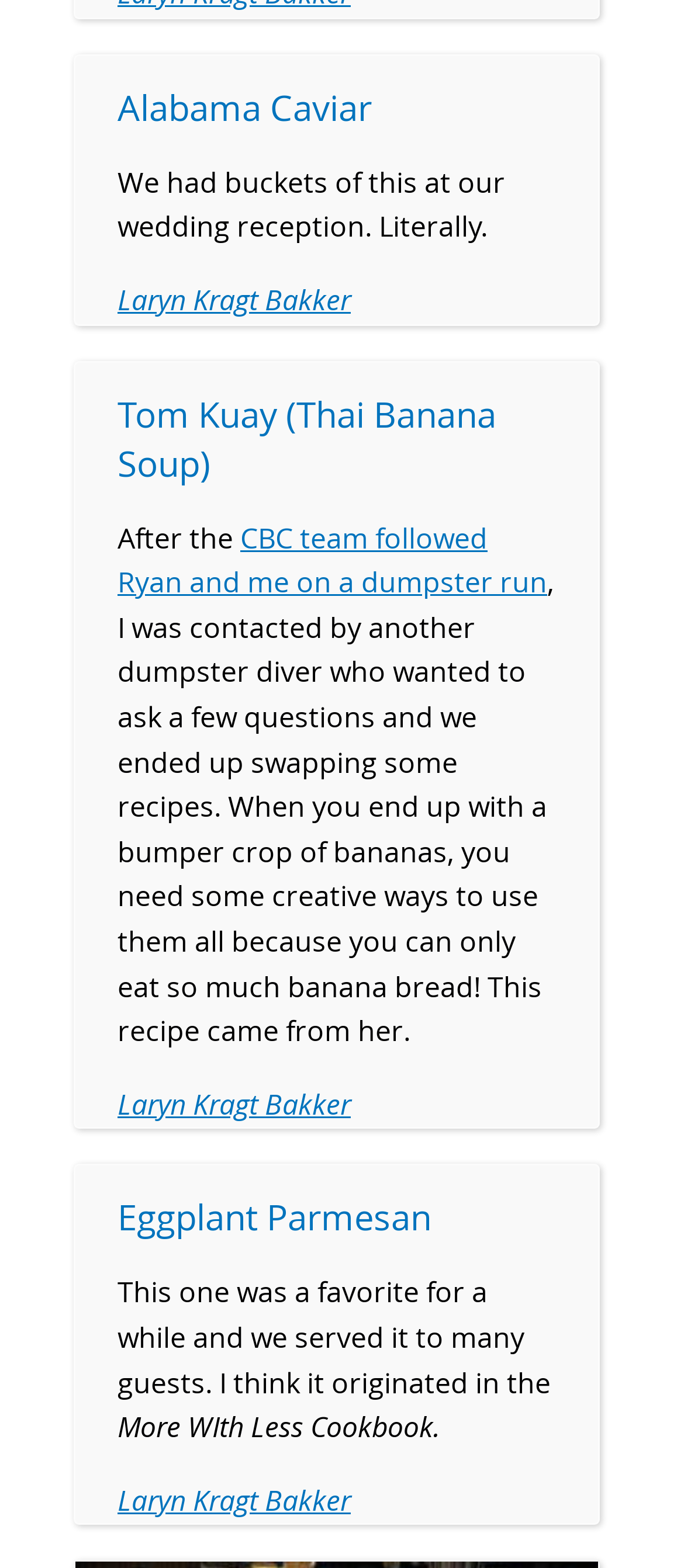Reply to the question below using a single word or brief phrase:
How many recipes are mentioned on this page?

3